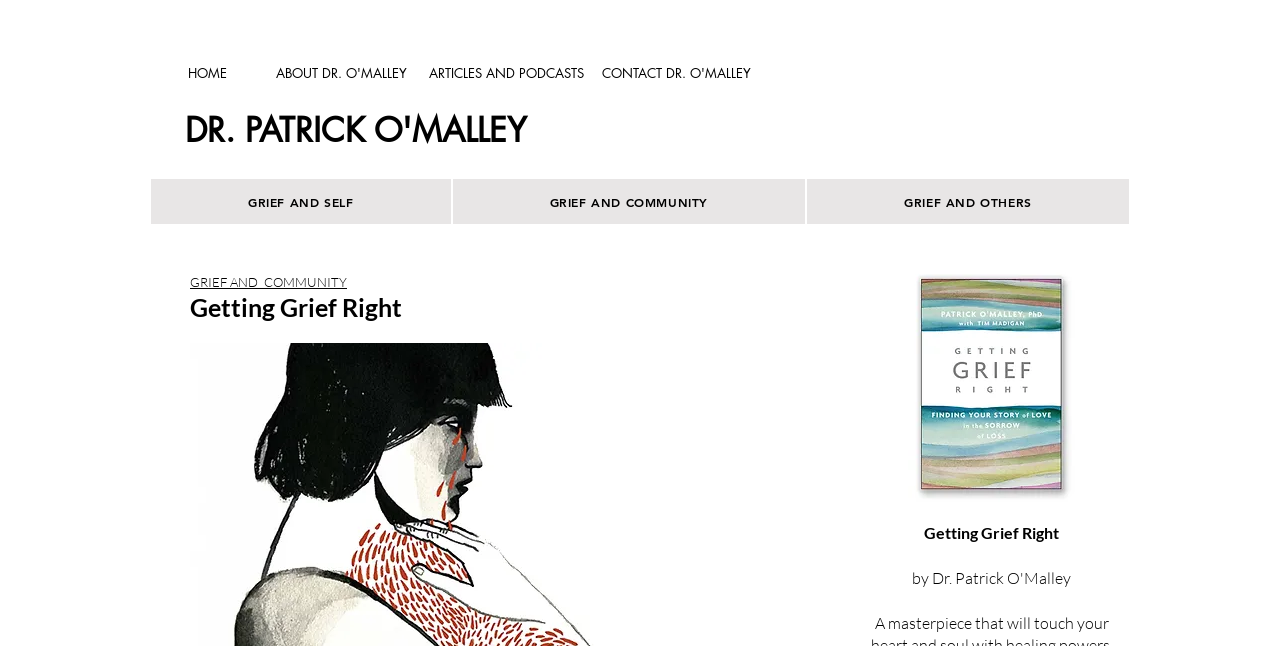Using the webpage screenshot, find the UI element described by HOME. Provide the bounding box coordinates in the format (top-left x, top-left y, bottom-right x, bottom-right y), ensuring all values are floating point numbers between 0 and 1.

[0.117, 0.088, 0.206, 0.139]